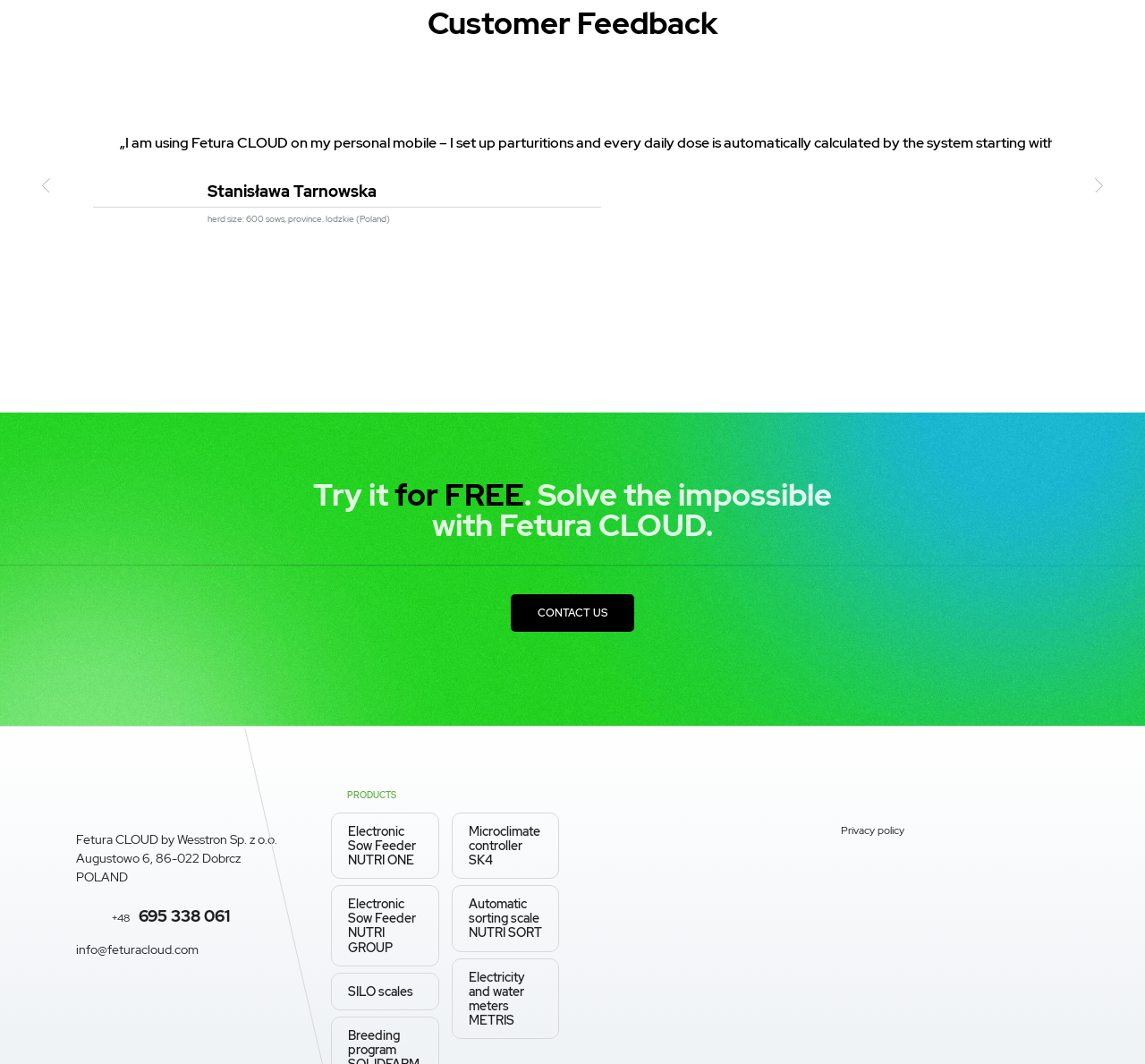Given the element description Electronic Sow Feeder NUTRI GROUP, specify the bounding box coordinates of the corresponding UI element in the format (top-left x, top-left y, bottom-right x, bottom-right y). All values must be between 0 and 1.

[0.289, 0.832, 0.383, 0.908]